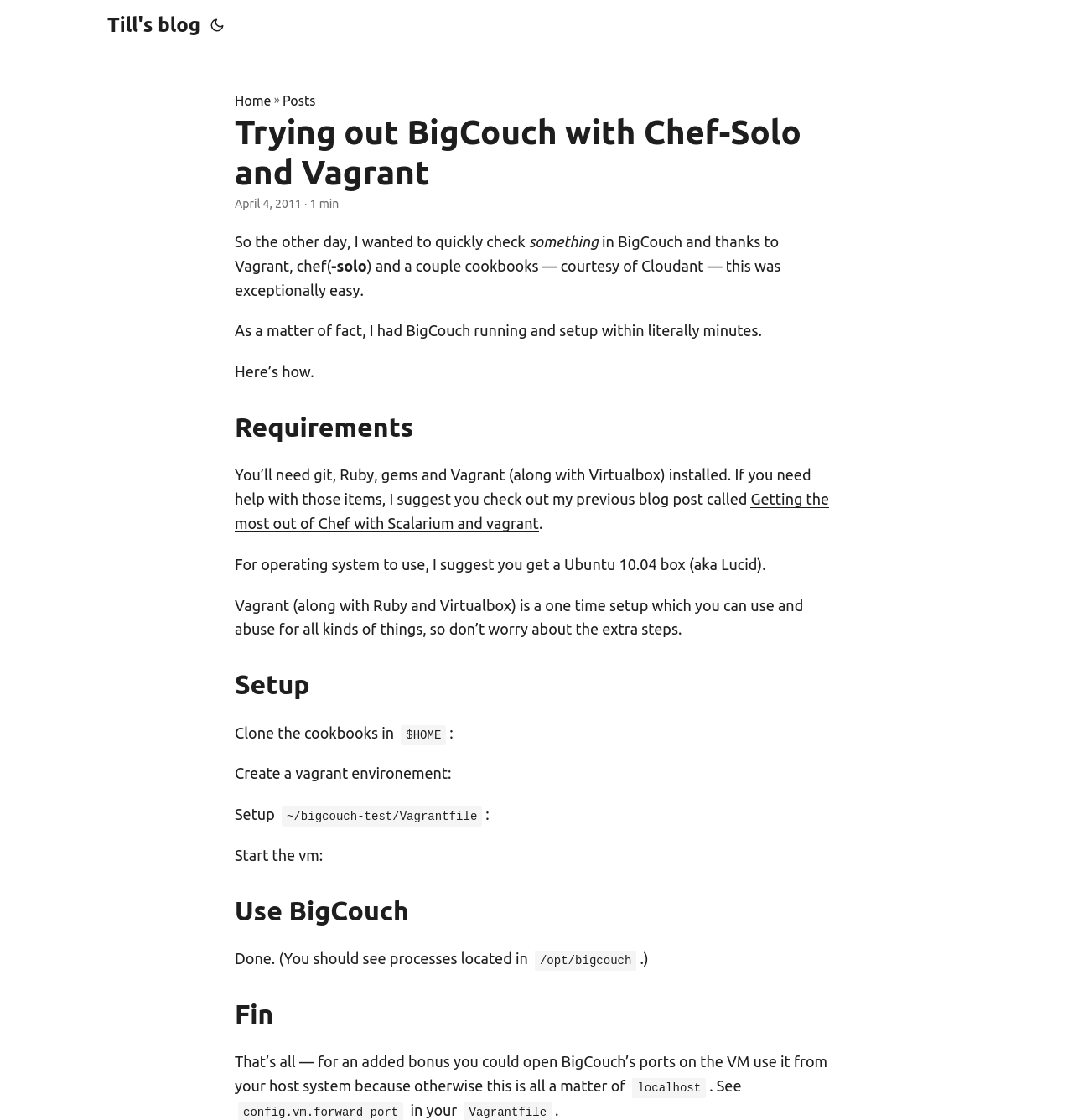What is the purpose of Vagrant?
From the screenshot, provide a brief answer in one word or phrase.

one-time setup for various uses